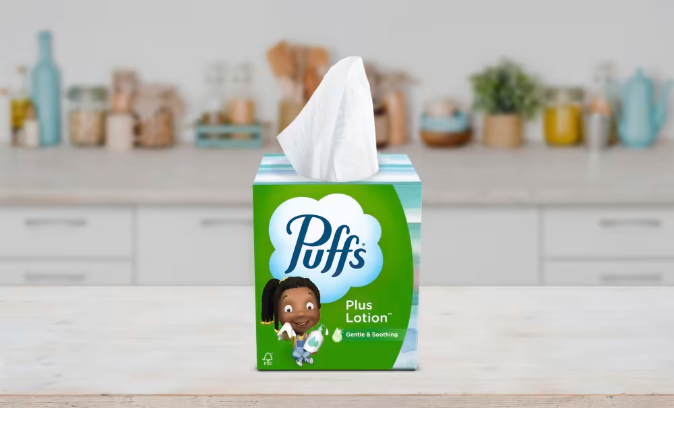What is the background setting of the image?
Provide an in-depth and detailed explanation in response to the question.

The background setting of the image can be determined by looking at the blurred objects behind the box of tissues. These objects, such as kitchen items, suggest a warm and homey atmosphere, which is typical of a kitchen setting.